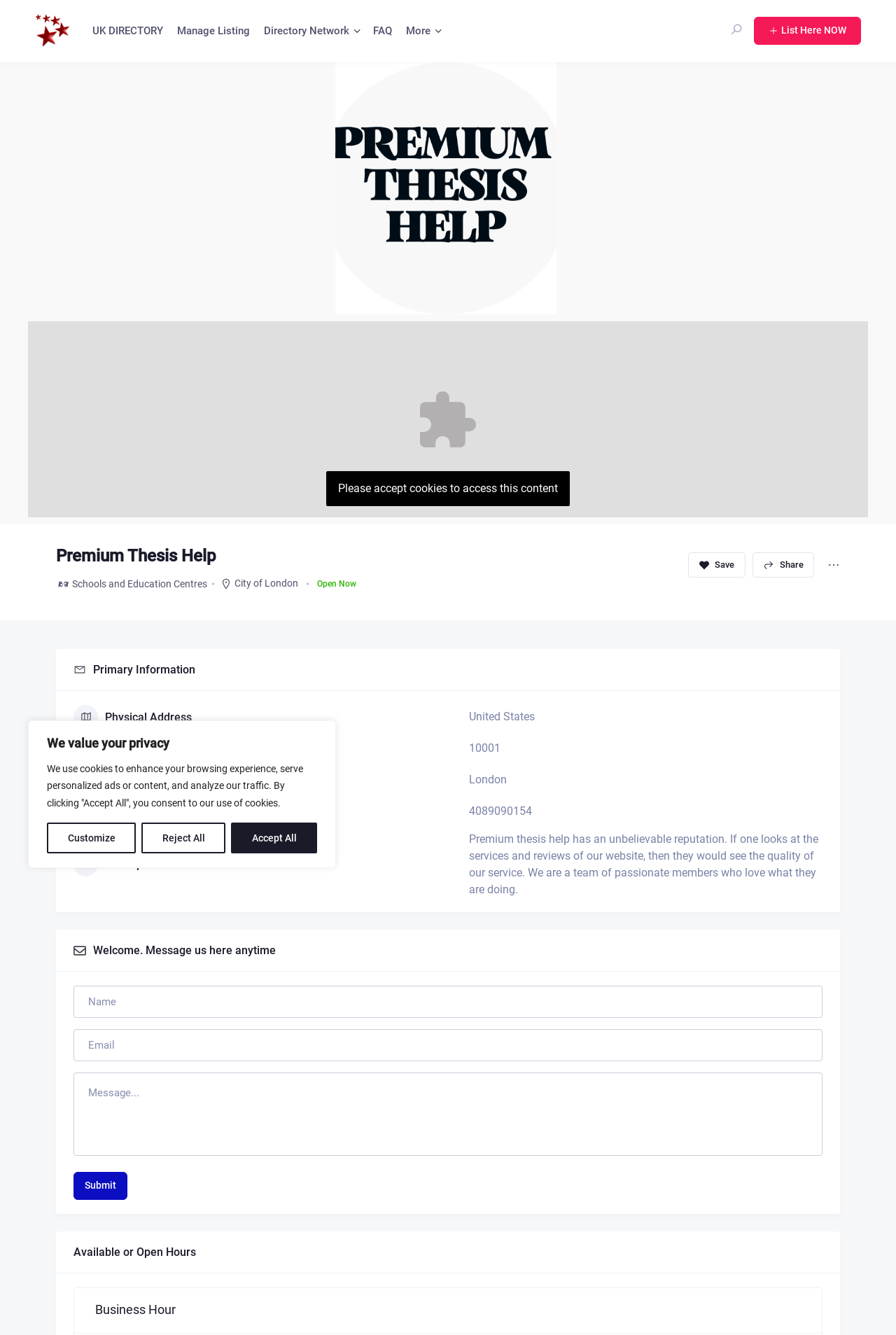Locate the bounding box coordinates of the element I should click to achieve the following instruction: "Listen to Quran Recitations".

None